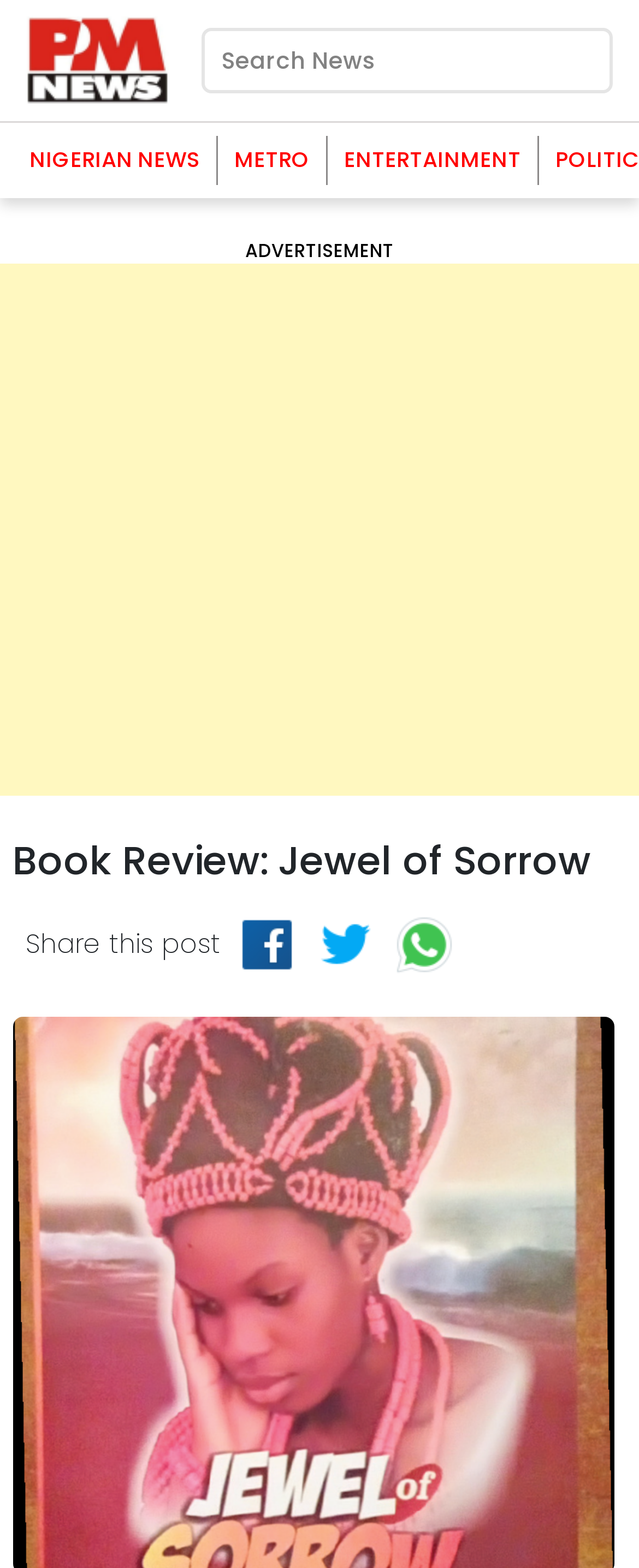Extract the primary header of the webpage and generate its text.

Book Review: Jewel of Sorrow